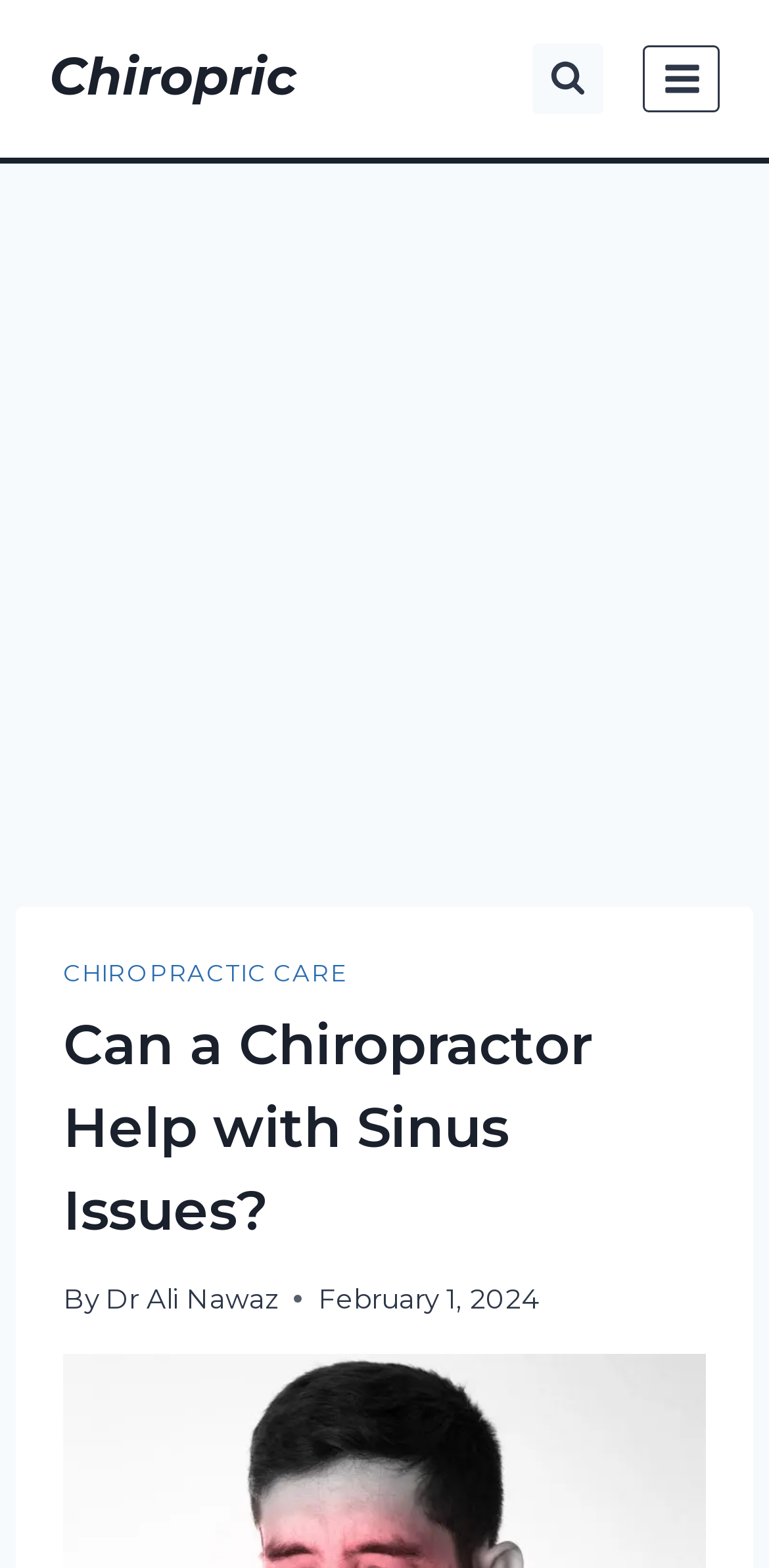Please provide a comprehensive response to the question based on the details in the image: When was the article published?

I found the publication date by looking at the time element, which contains the text 'February 1, 2024'.